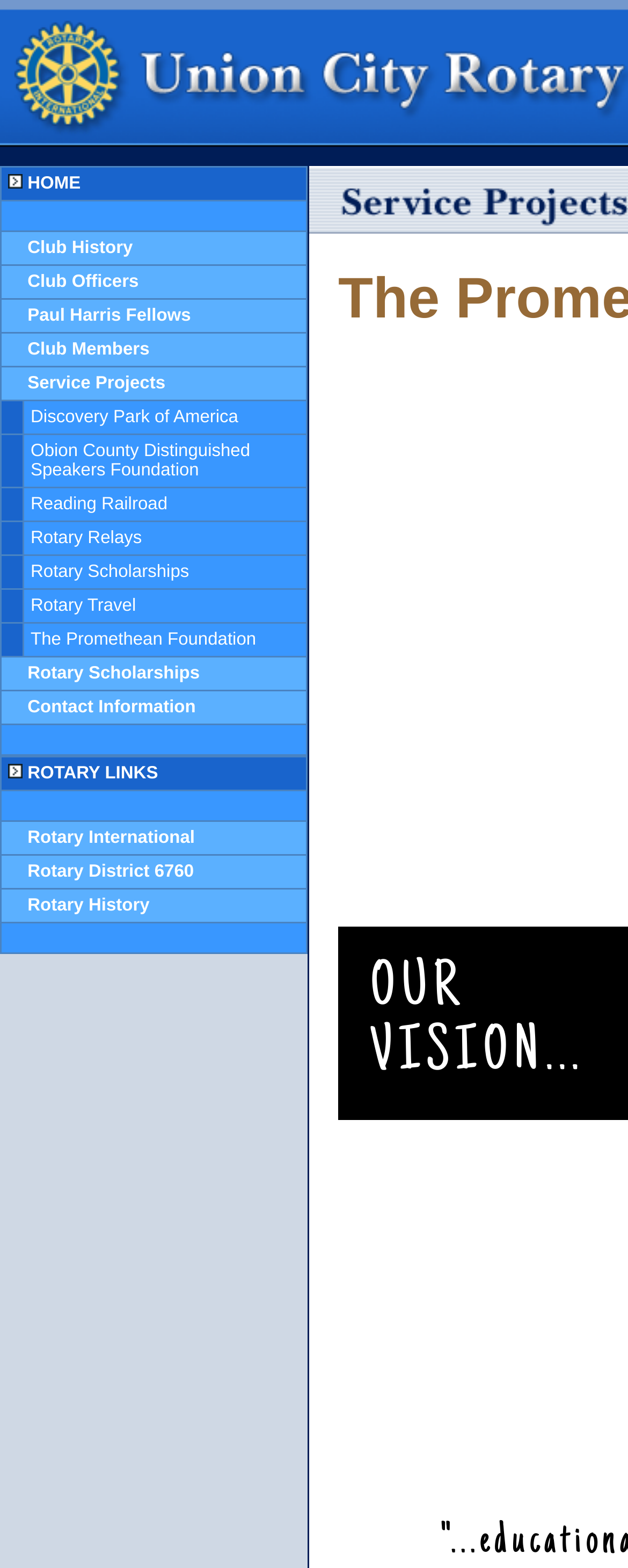Find the bounding box coordinates for the area that must be clicked to perform this action: "go to March 2024".

None